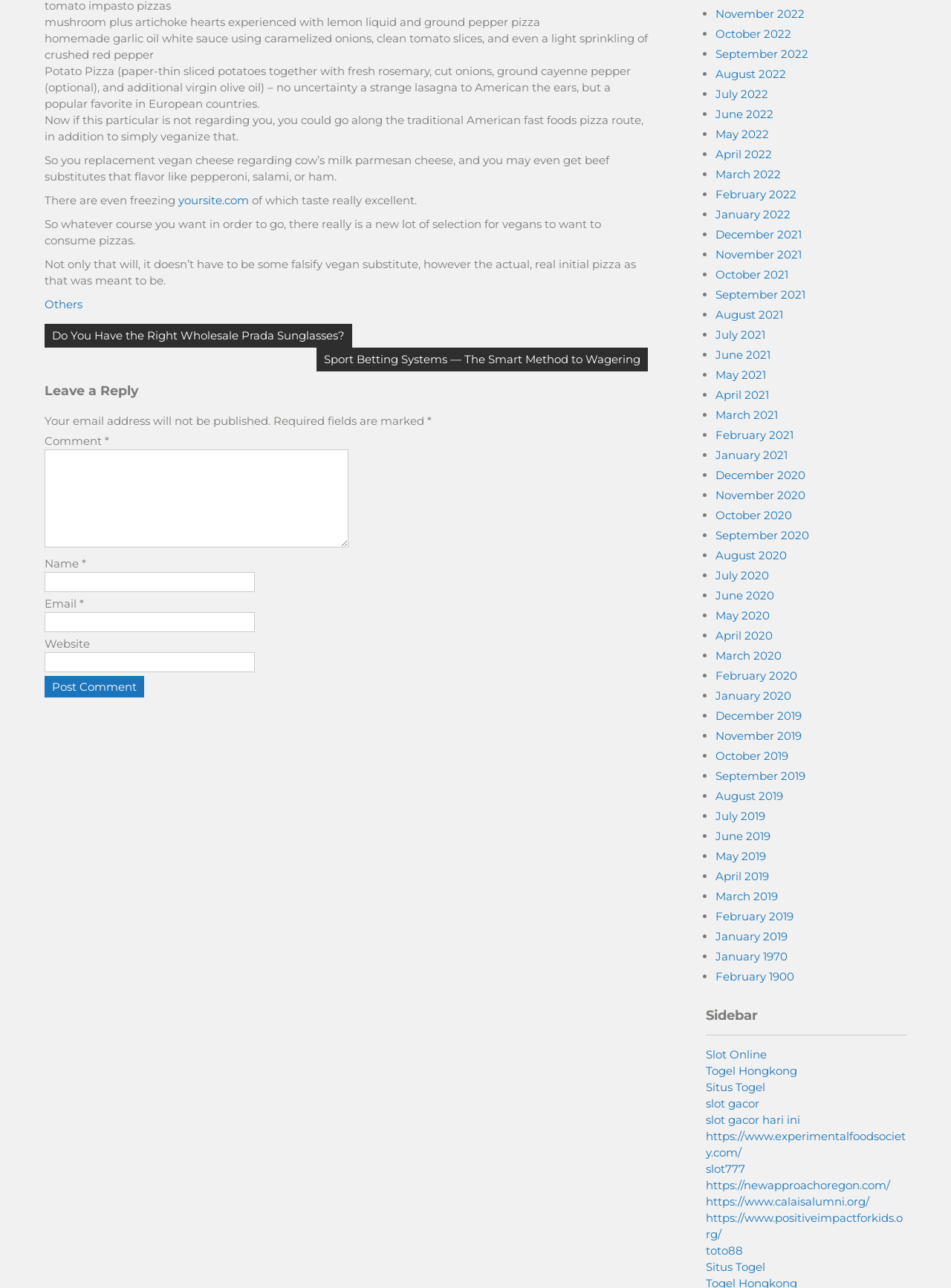Please determine the bounding box coordinates of the element to click in order to execute the following instruction: "Enter your name in the 'Name' field". The coordinates should be four float numbers between 0 and 1, specified as [left, top, right, bottom].

[0.047, 0.444, 0.268, 0.46]